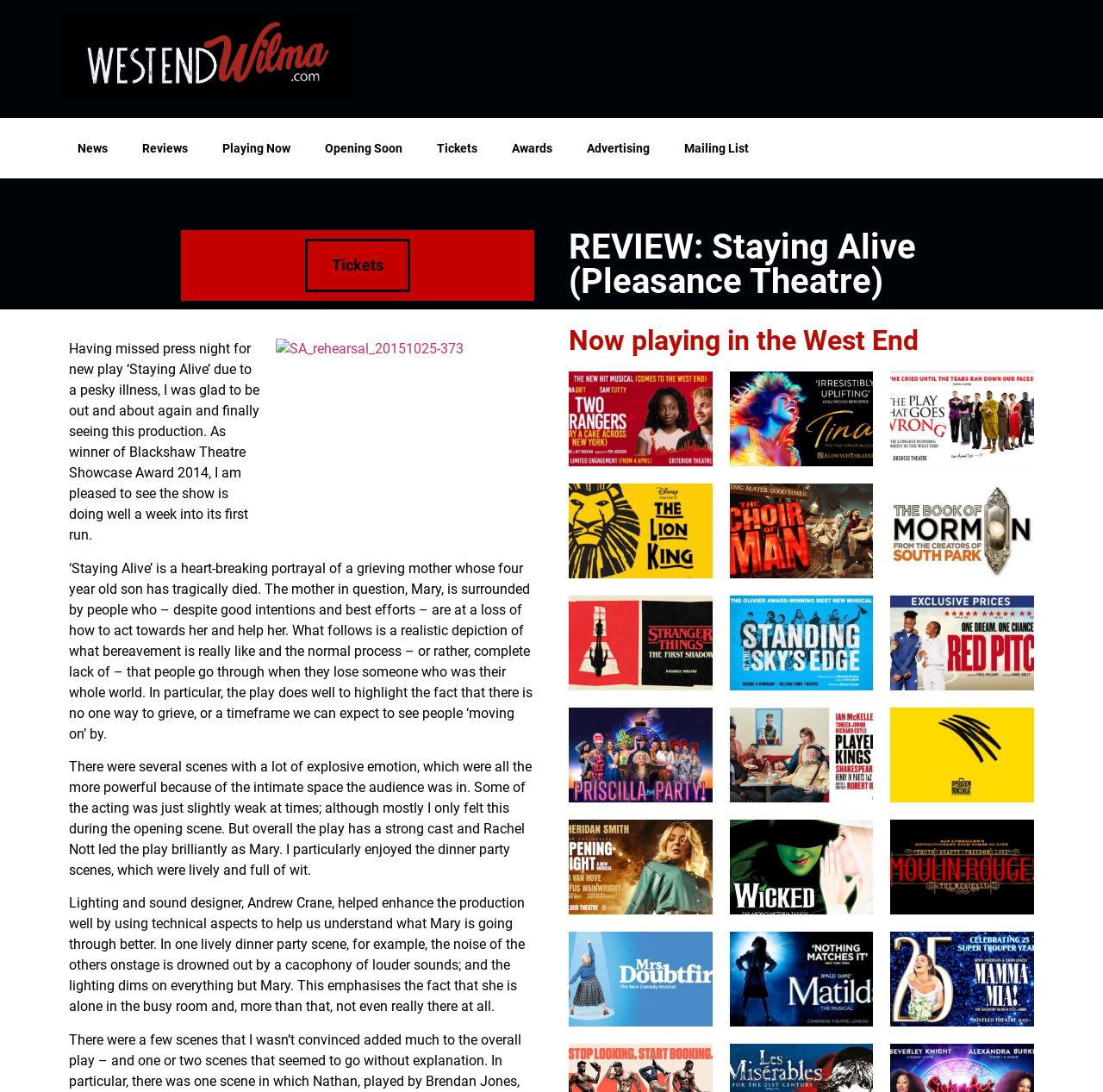Your task is to find and give the main heading text of the webpage.

REVIEW: Staying Alive (Pleasance Theatre)